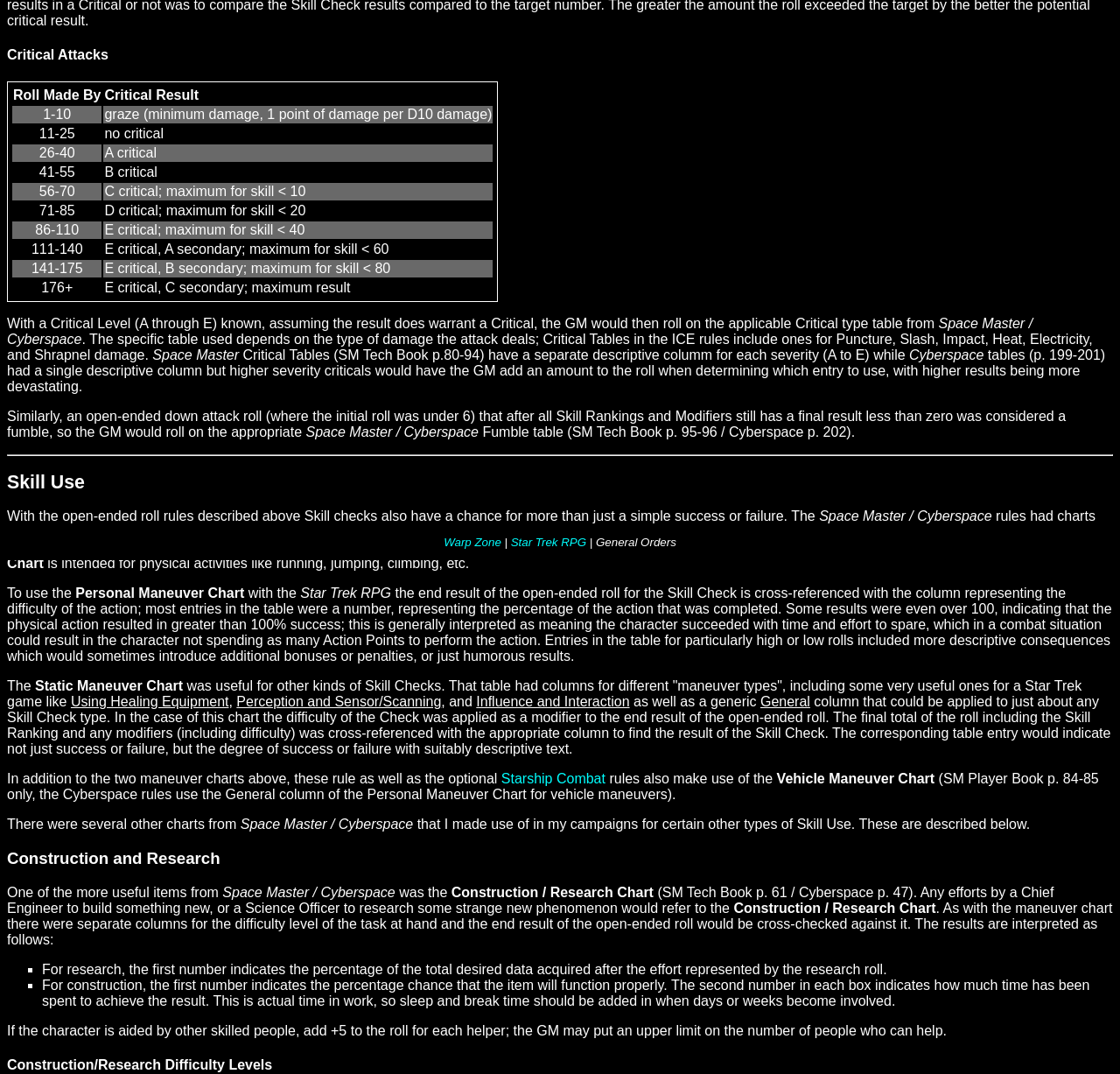Provide the bounding box coordinates of the HTML element this sentence describes: "Warp Zone". The bounding box coordinates consist of four float numbers between 0 and 1, i.e., [left, top, right, bottom].

[0.396, 0.499, 0.448, 0.511]